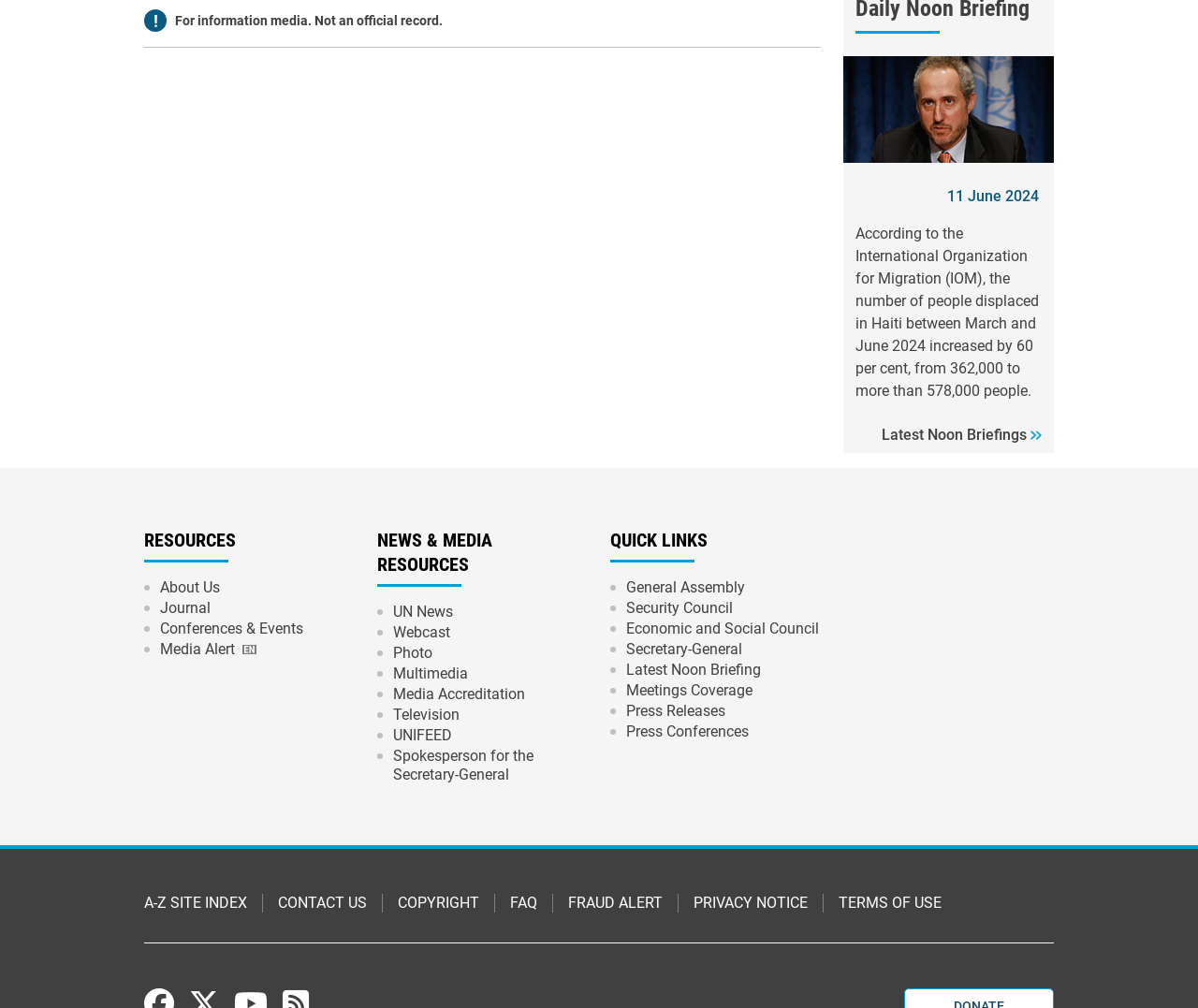Determine the bounding box coordinates of the clickable element necessary to fulfill the instruction: "Contact the organization". Provide the coordinates as four float numbers within the 0 to 1 range, i.e., [left, top, right, bottom].

[0.232, 0.887, 0.306, 0.905]